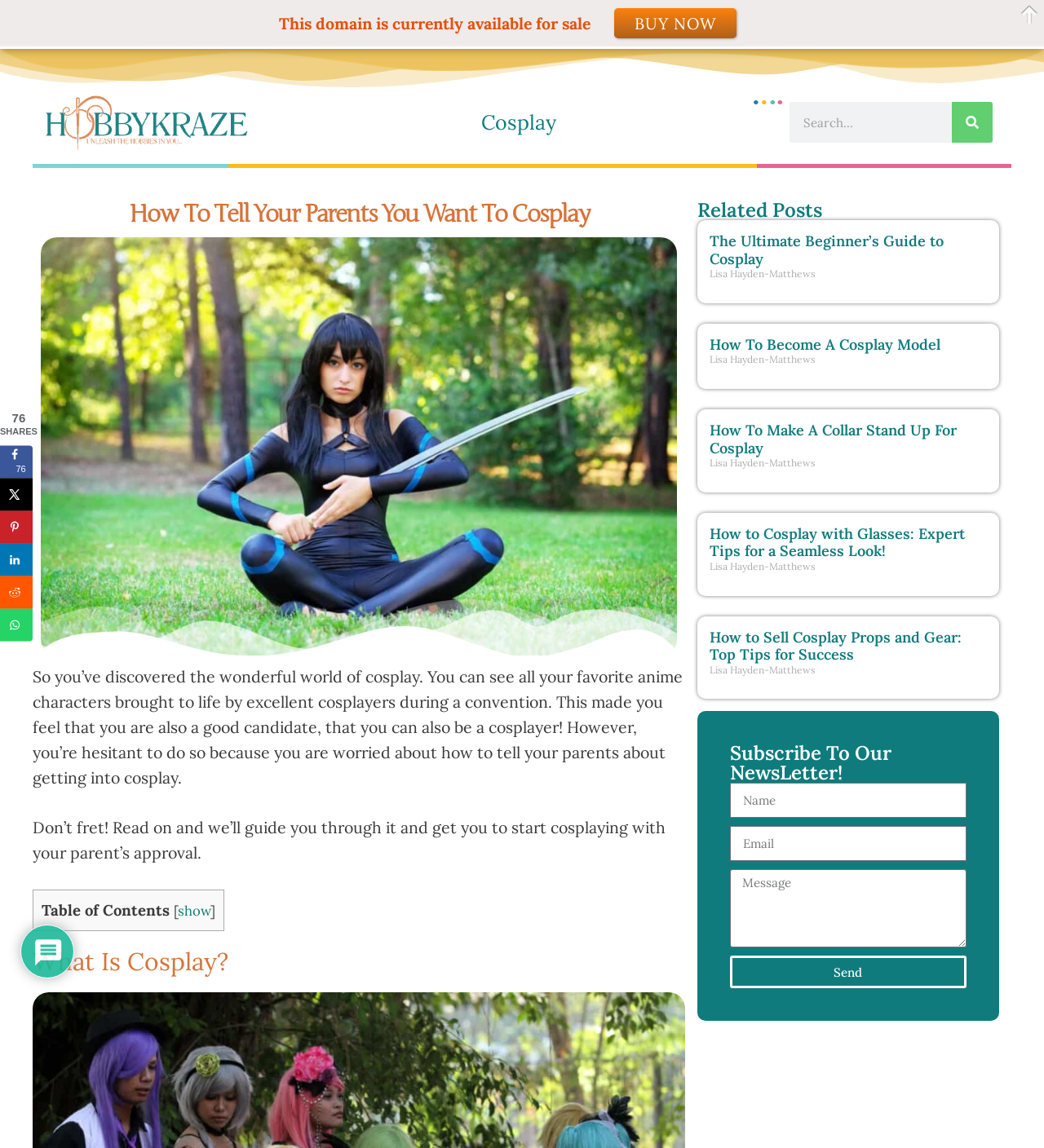Look at the image and give a detailed response to the following question: What is the main topic of this webpage?

Based on the webpage content, I can see that the main topic is about cosplay, as there are multiple articles and guides related to cosplay, such as 'How To Tell Your Parents You Want To Cosplay' and 'The Ultimate Beginner’s Guide to Cosplay'.